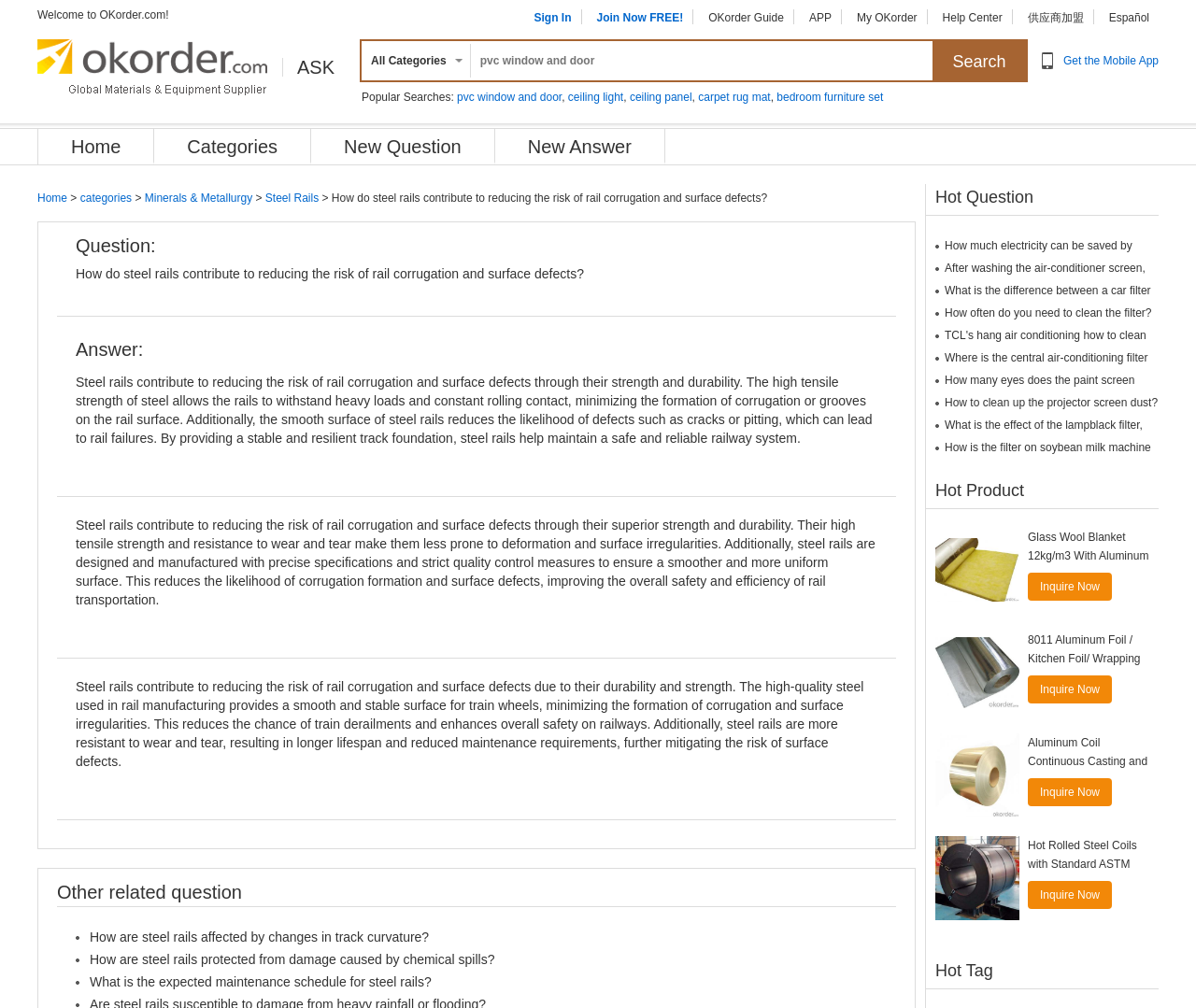How many popular searches are displayed?
Offer a detailed and exhaustive answer to the question.

Below the search bar, there is a section labeled 'Popular Searches:' which displays 5 popular search terms, including 'pvc window and door', 'ceiling light', 'ceiling panel', 'carpet rug mat', and 'bedroom furniture set'.